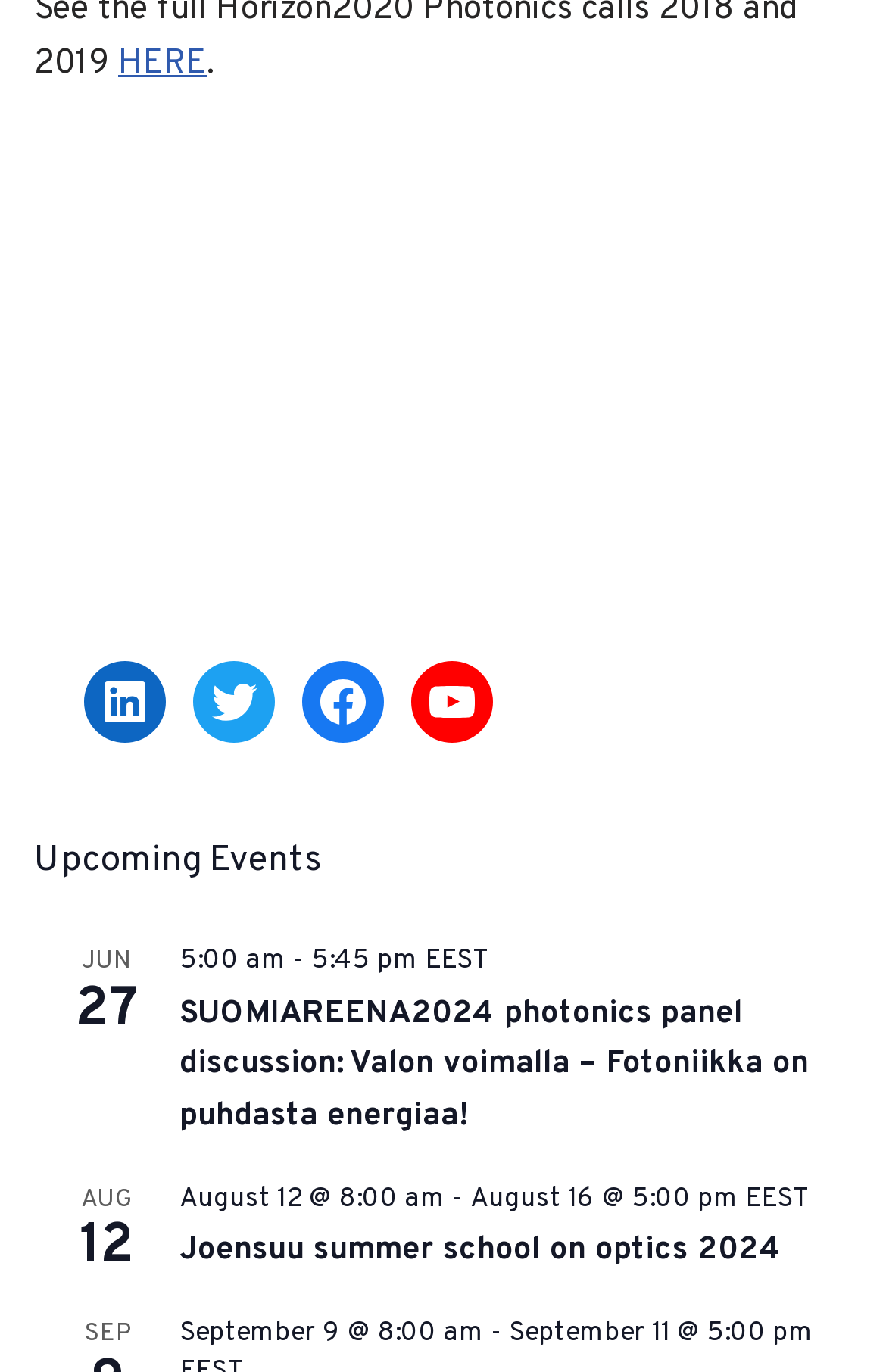Answer in one word or a short phrase: 
What is the timezone of the events?

EEST